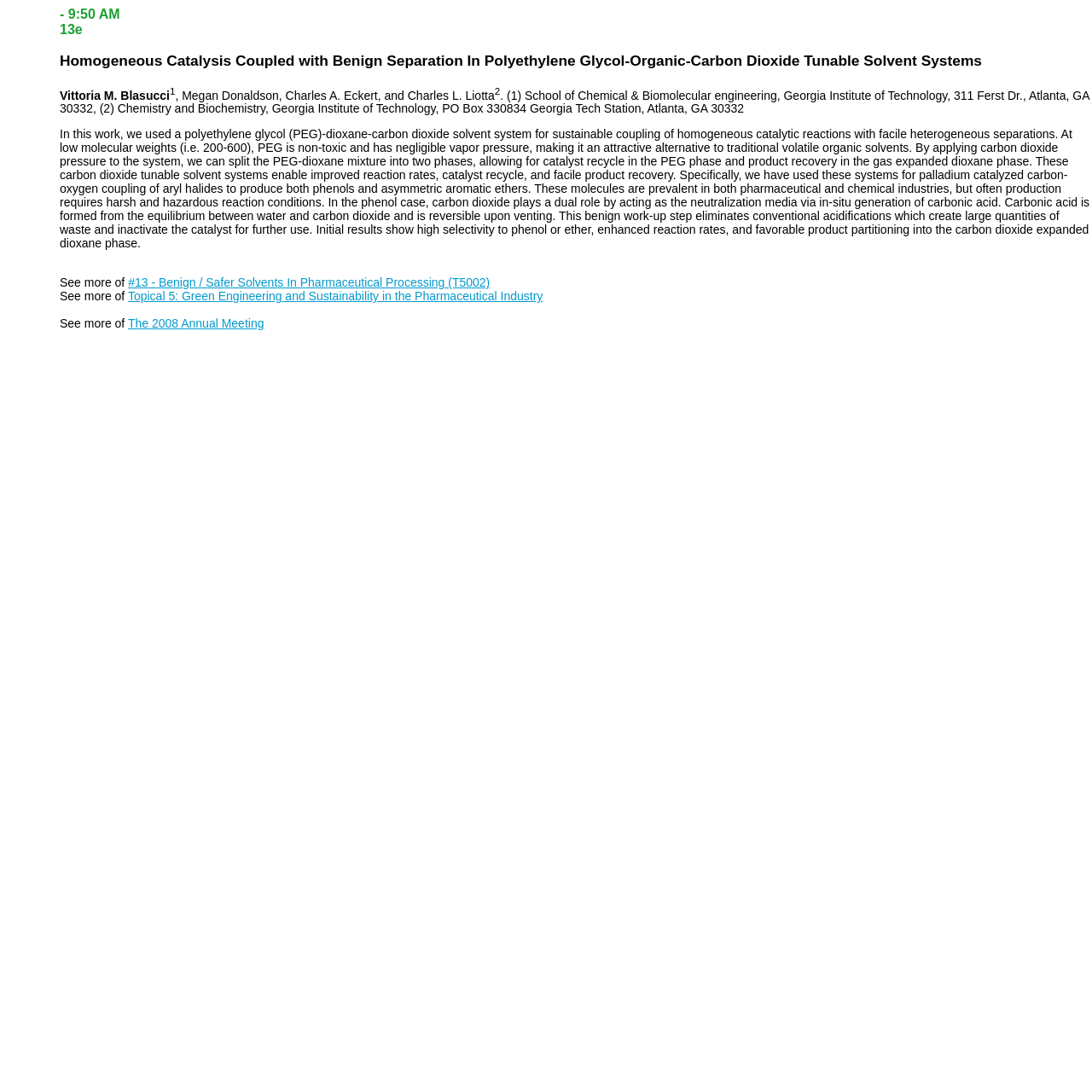What type of molecules are produced in the reaction?
Examine the image and provide an in-depth answer to the question.

The text states that the reaction produces both phenols and asymmetric aromatic ethers, which are prevalent in pharmaceutical and chemical industries. The reaction involves palladium catalyzed carbon-oxygen coupling of aryl halides to produce these molecules.